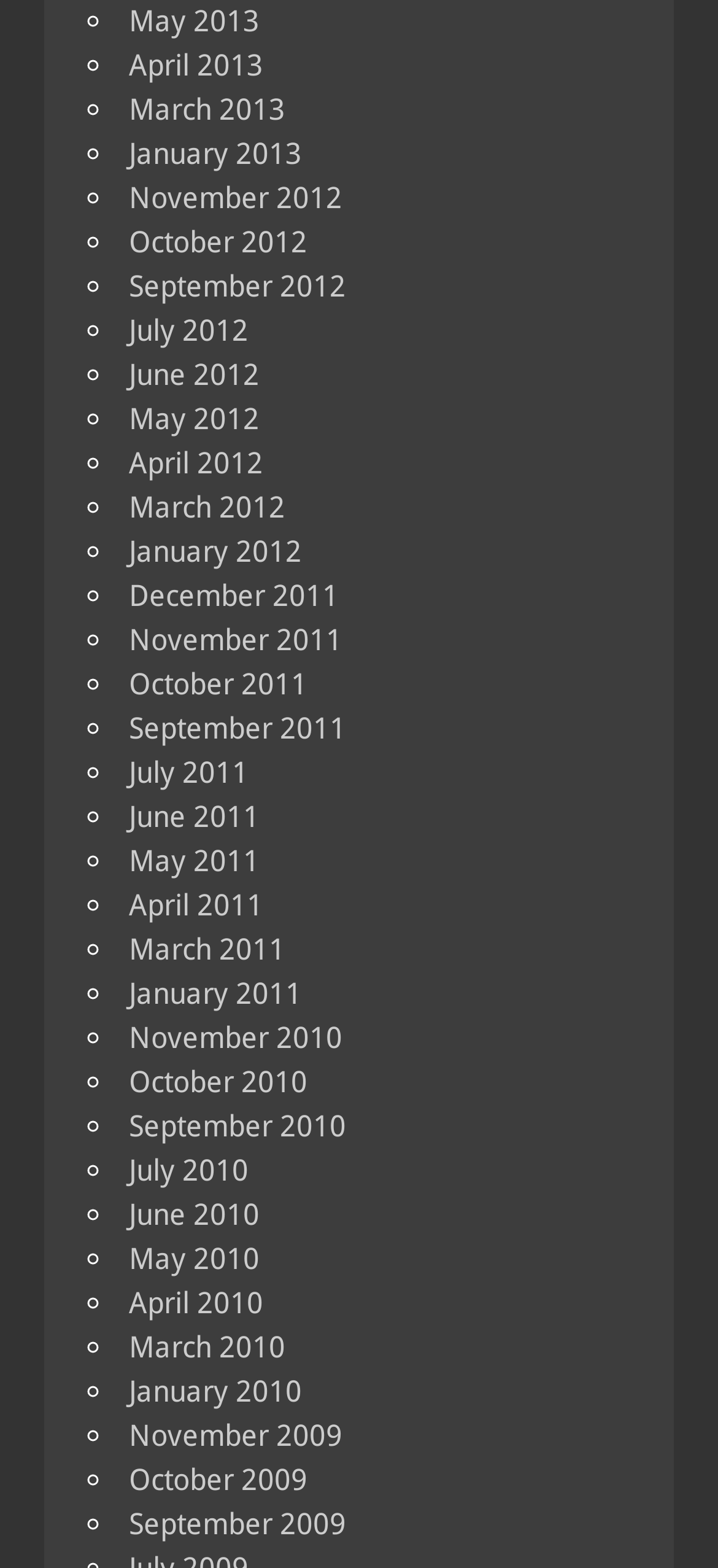Identify and provide the bounding box for the element described by: "May 2010".

[0.179, 0.791, 0.362, 0.814]